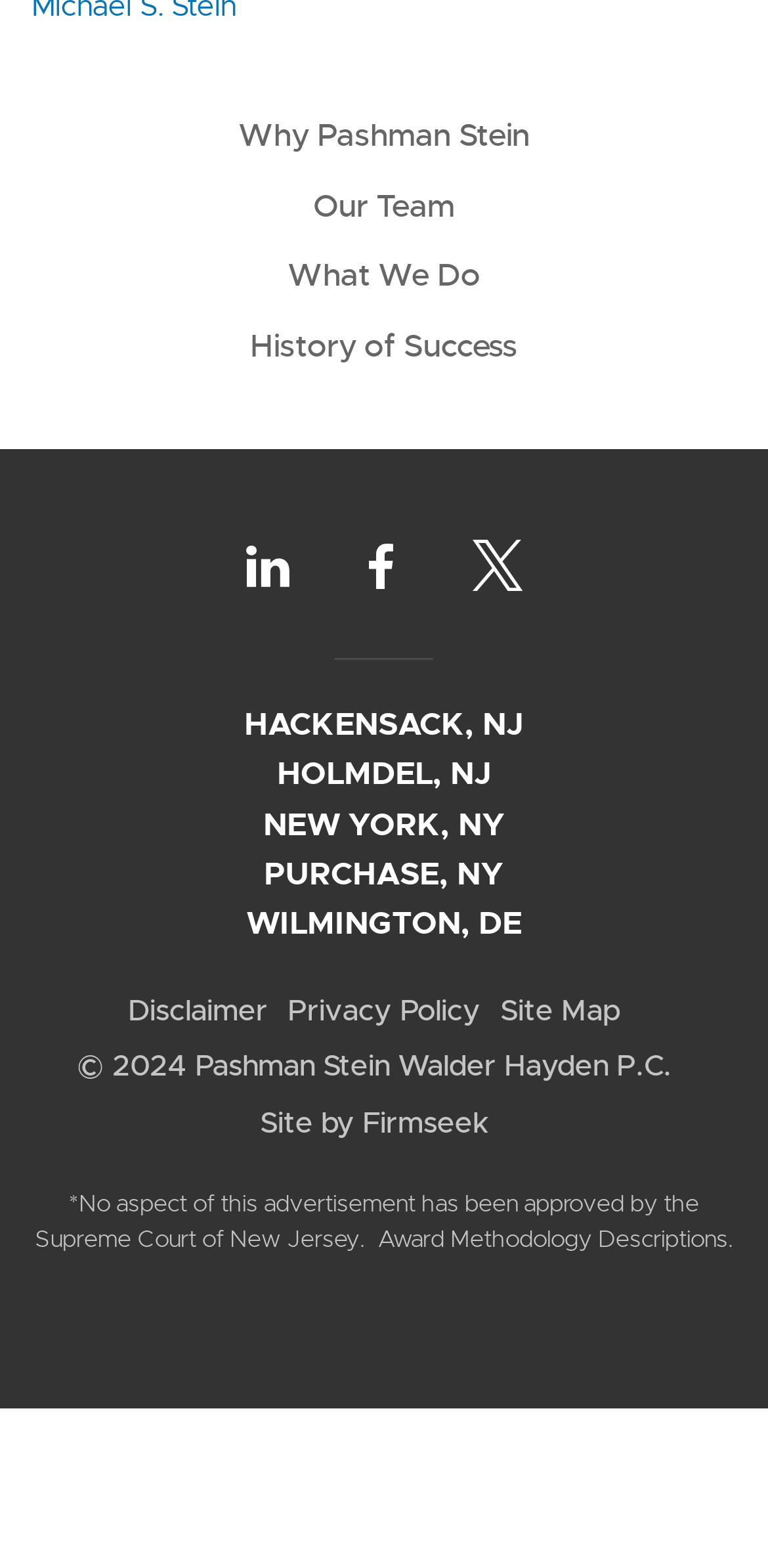Please examine the image and provide a detailed answer to the question: What is the name of the law firm?

I found the name of the law firm by looking at the copyright information at the bottom of the page, which states '© 2024 Pashman Stein Walder Hayden P.C.'